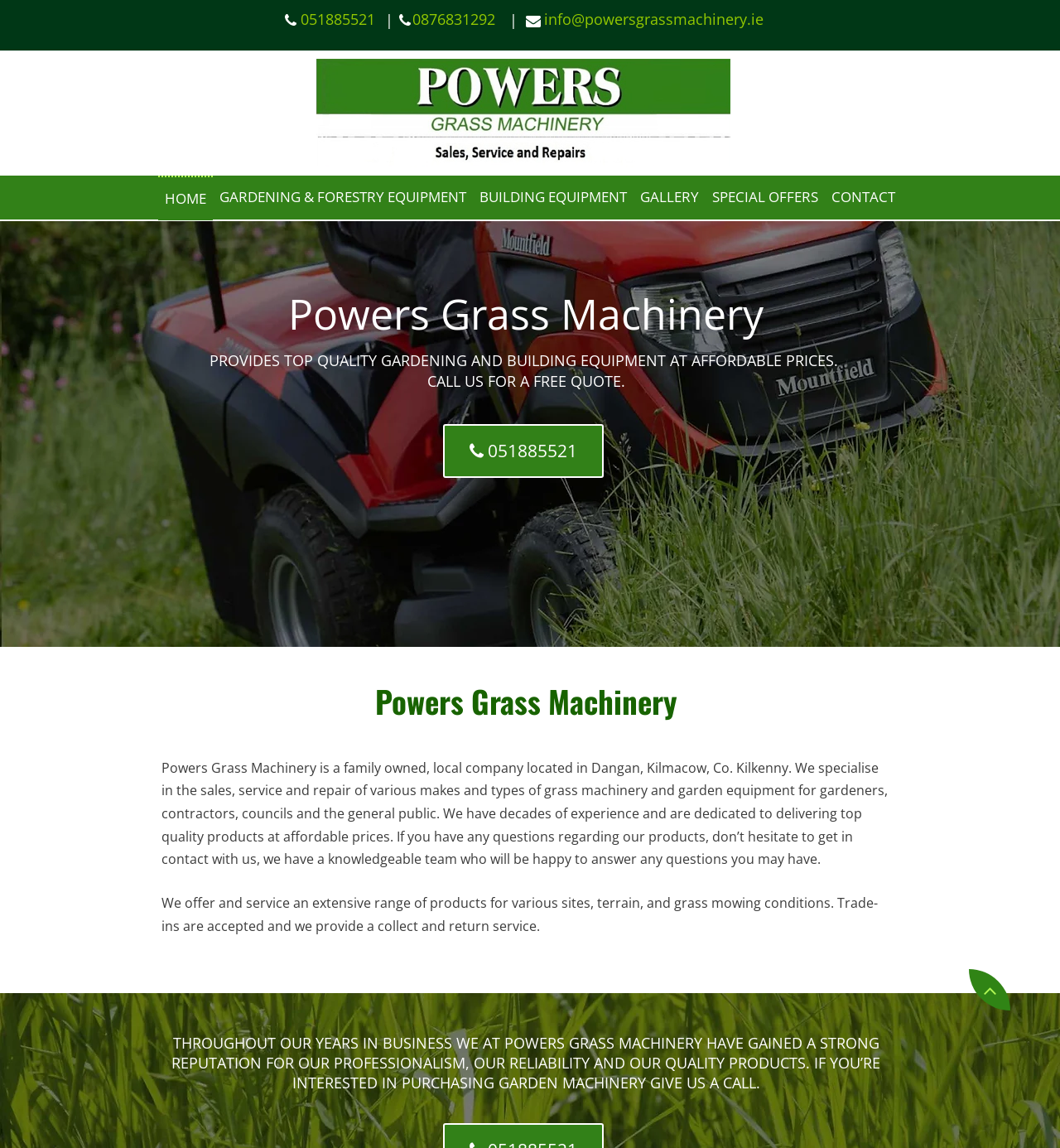What type of equipment does Powers Grass Machinery specialize in?
Kindly offer a comprehensive and detailed response to the question.

Based on the webpage content, specifically the StaticText element with the text 'Powers Grass Machinery is a family owned, local company located in Dangan, Kilmacow, Co. Kilkenny. We specialise in the sales, service and repair of various makes and types of grass machinery and garden equipment for gardeners, contractors, councils and the general public.', it is clear that Powers Grass Machinery specializes in grass machinery and garden equipment.